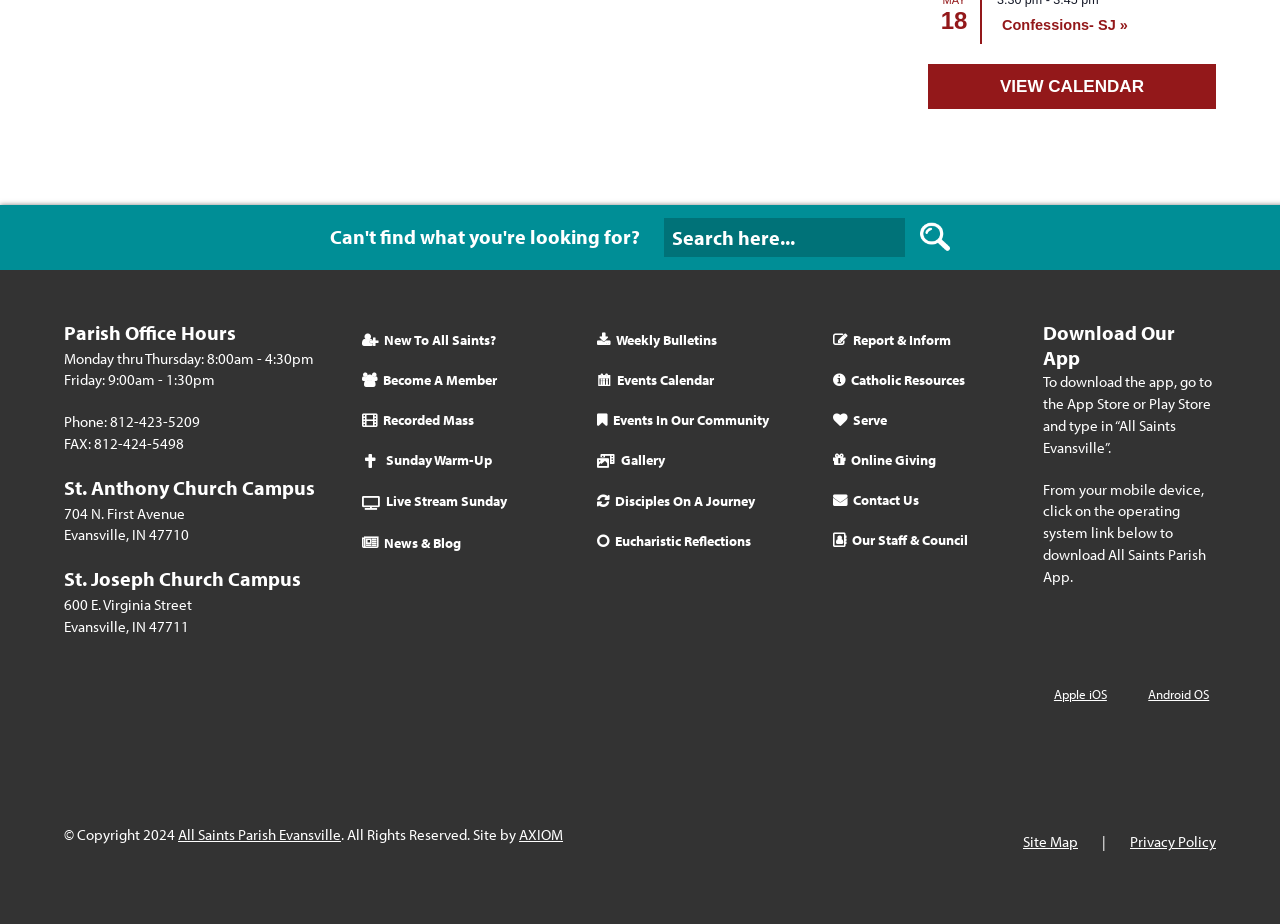How many links are there to social media platforms?
We need a detailed and meticulous answer to the question.

I counted the number of figure elements that contain links to social media platforms. There are three figure elements, each containing a link to Facebook, Instagram, and YouTube respectively.